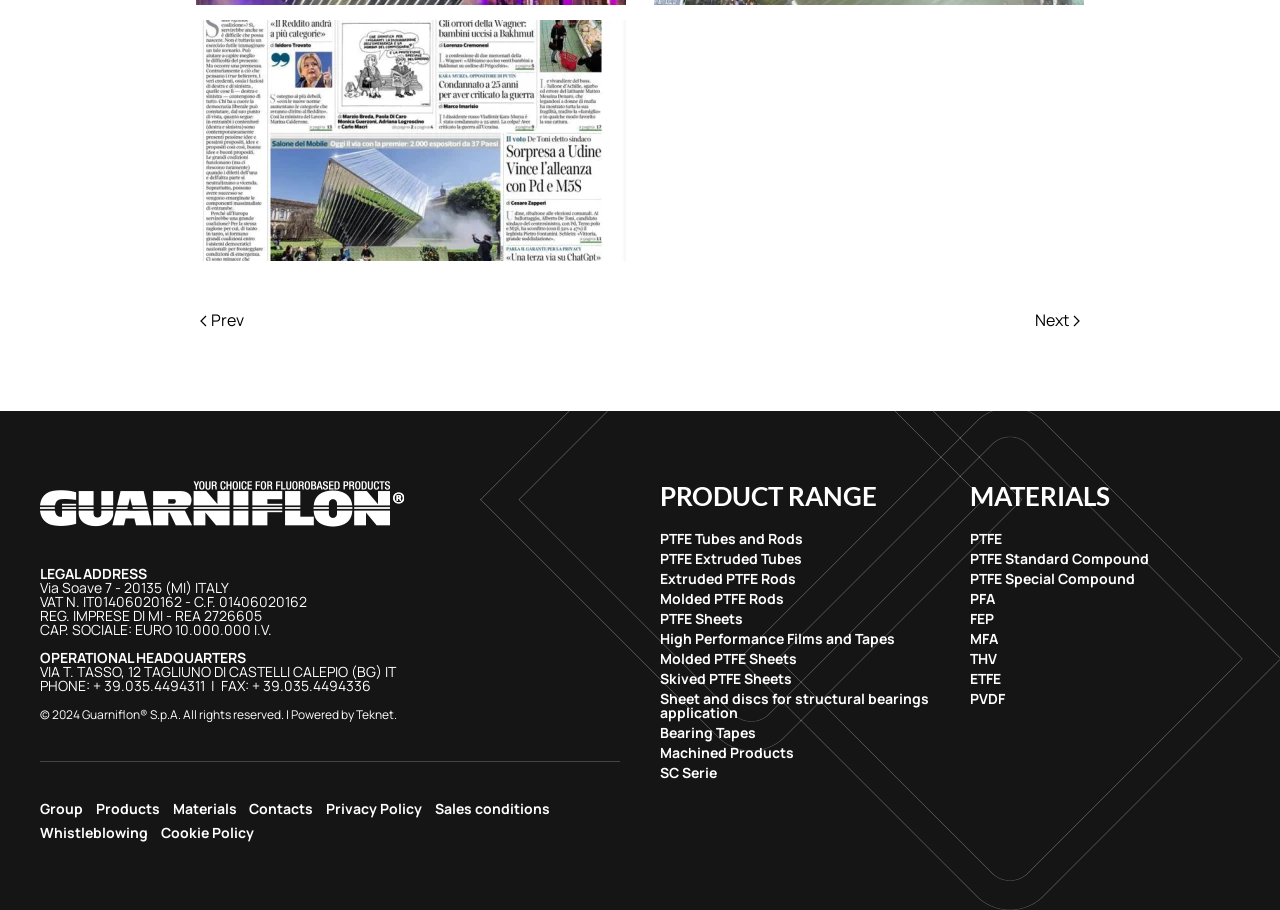What is the product range of the company?
Using the image, respond with a single word or phrase.

PTFE Tubes and Rods, etc.